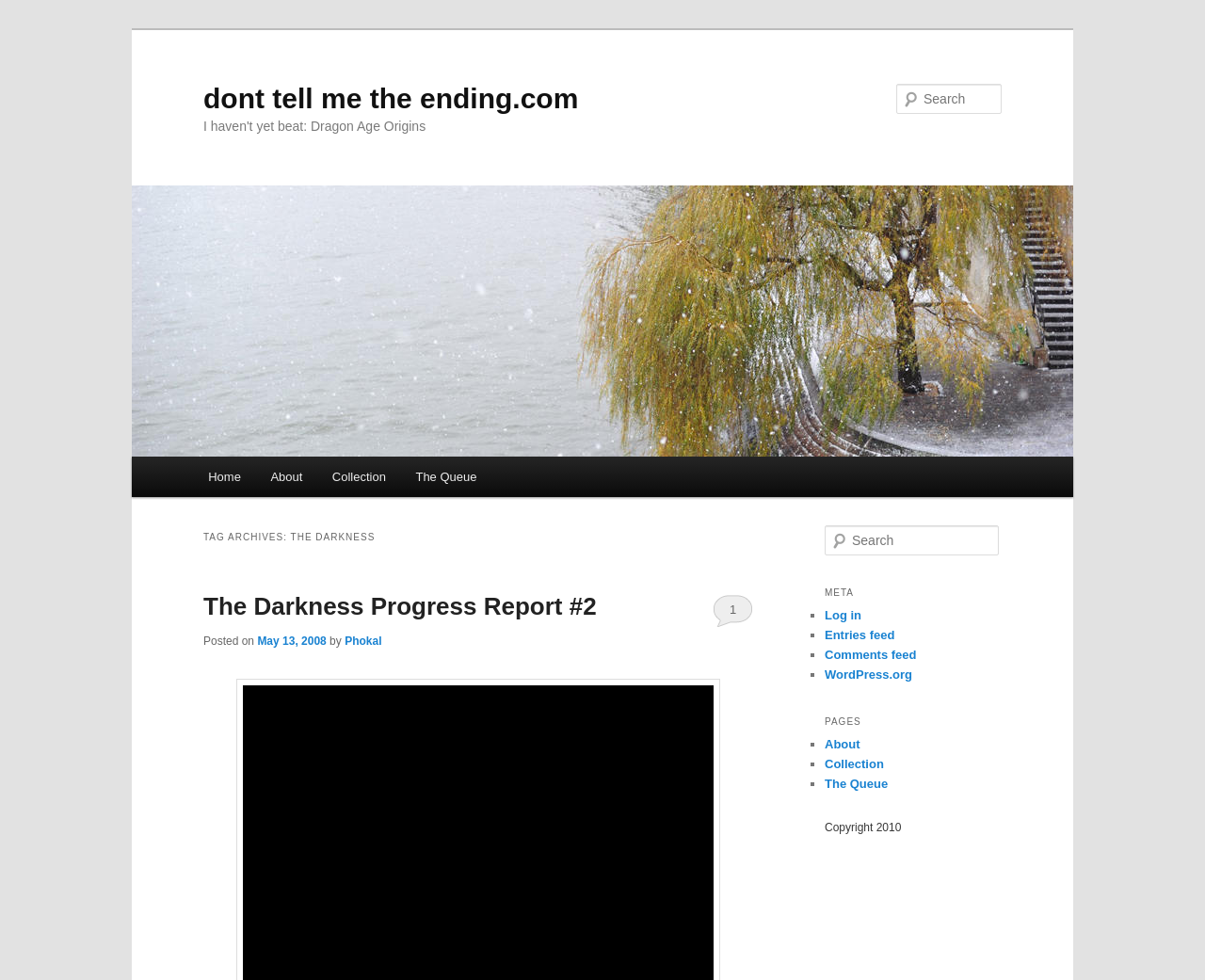What is the position of the 'Home' link relative to the 'About' link?
With the help of the image, please provide a detailed response to the question.

I compared the y1 and y2 coordinates of the 'Home' link and the 'About' link and found that the 'Home' link has smaller y1 and y2 values, which means it is positioned above the 'About' link.